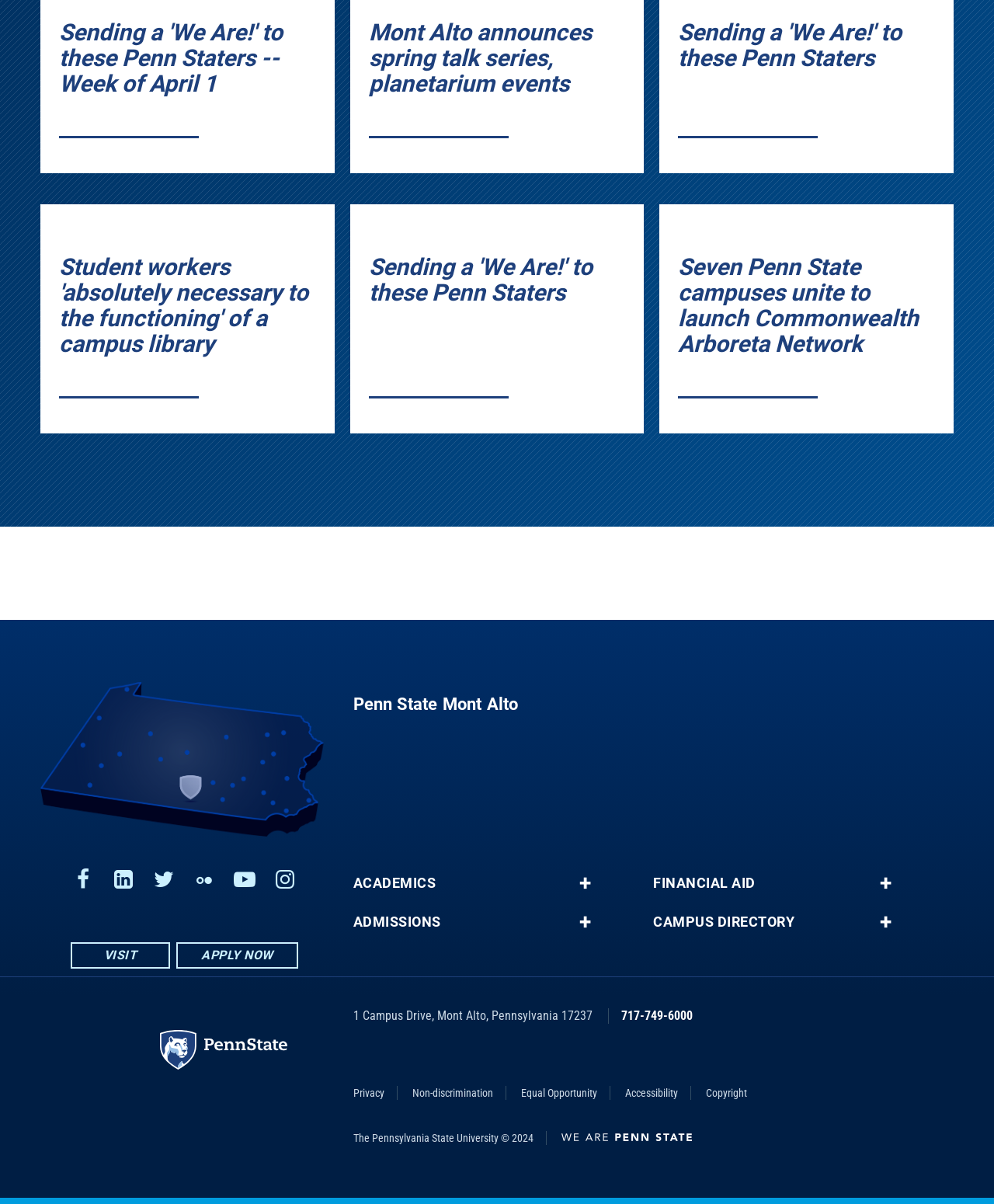Respond with a single word or short phrase to the following question: 
Where is the 'APPLY NOW' link located?

Bottom of the page